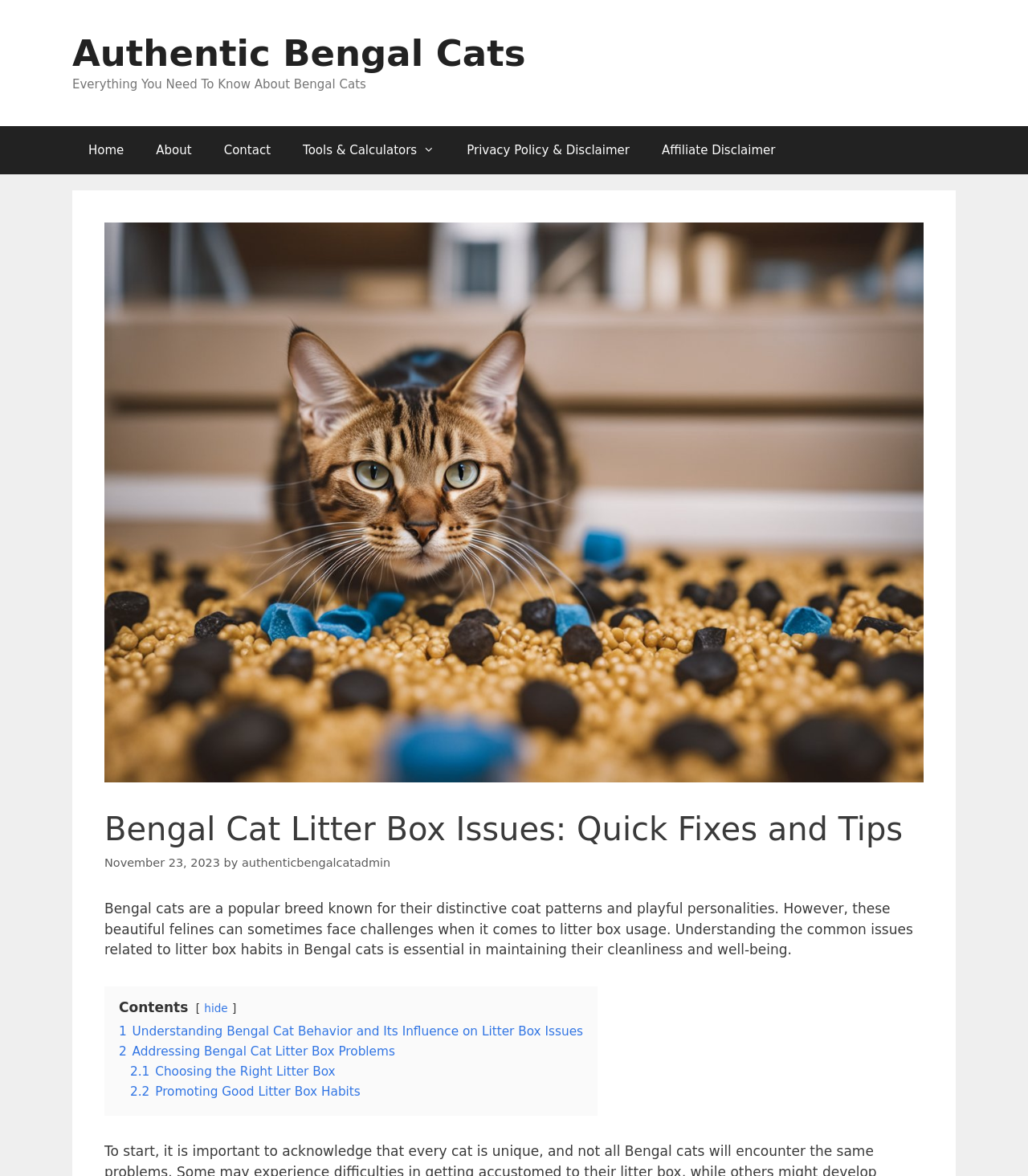Give a one-word or phrase response to the following question: How many sections are in the article?

2